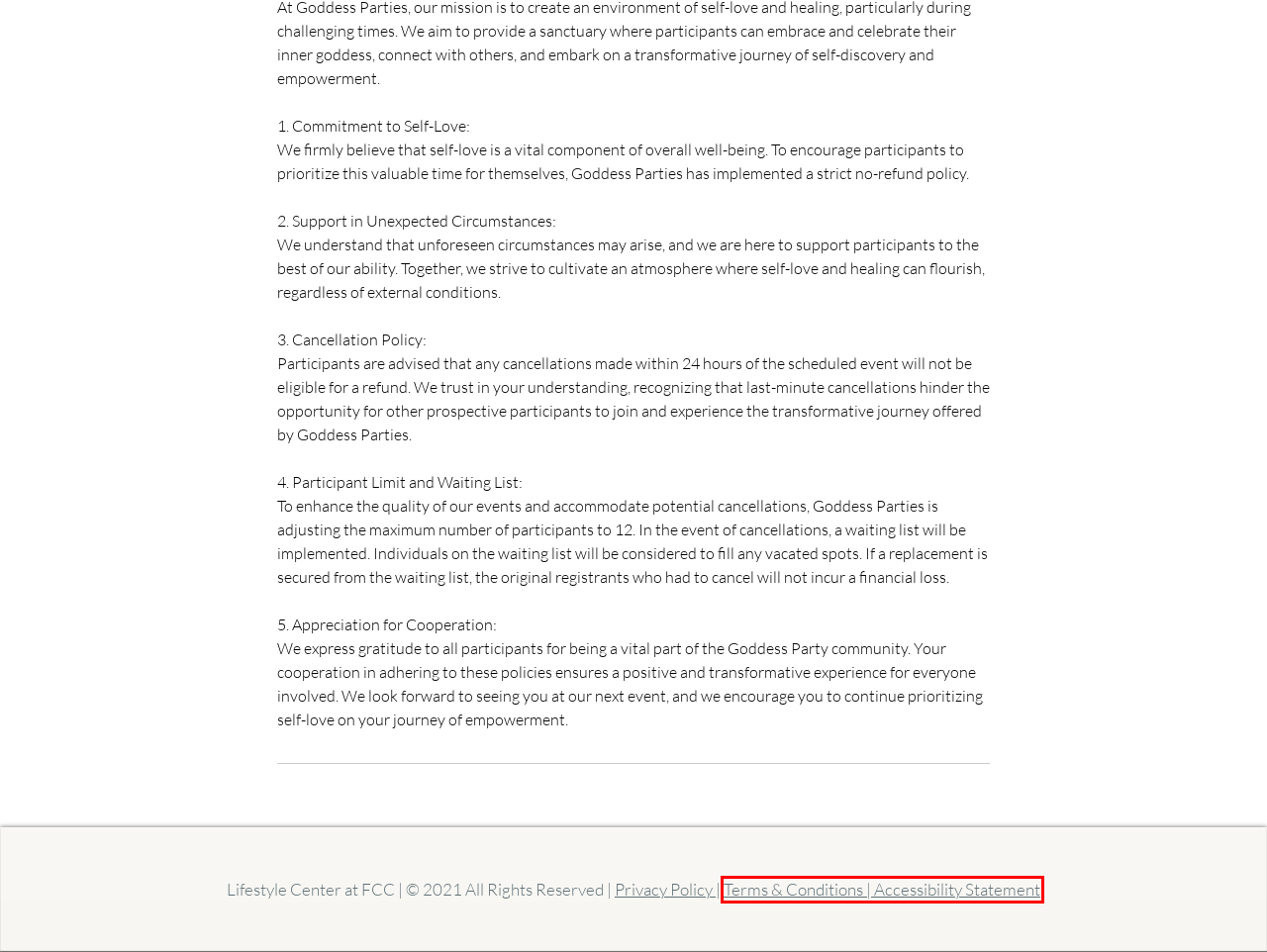You have a screenshot of a webpage with a red bounding box around a UI element. Determine which webpage description best matches the new webpage that results from clicking the element in the bounding box. Here are the candidates:
A. Accessibility Statement | Lifestyle Center
B. Holistic Shop - Crystals, Sage, Jewlery | Lifestyle Center
C. Flemington Chiropractic Center | Chiropractor | Massage | Cupping
D. Our Goddesses | The Lifestyle Center
E. Privacy Policy | Lifestyle Center
F. Book A Class or Appointment
G. Get In Touch | The Lifestyle Center
H. Package Deals | Lifestyle Center

A